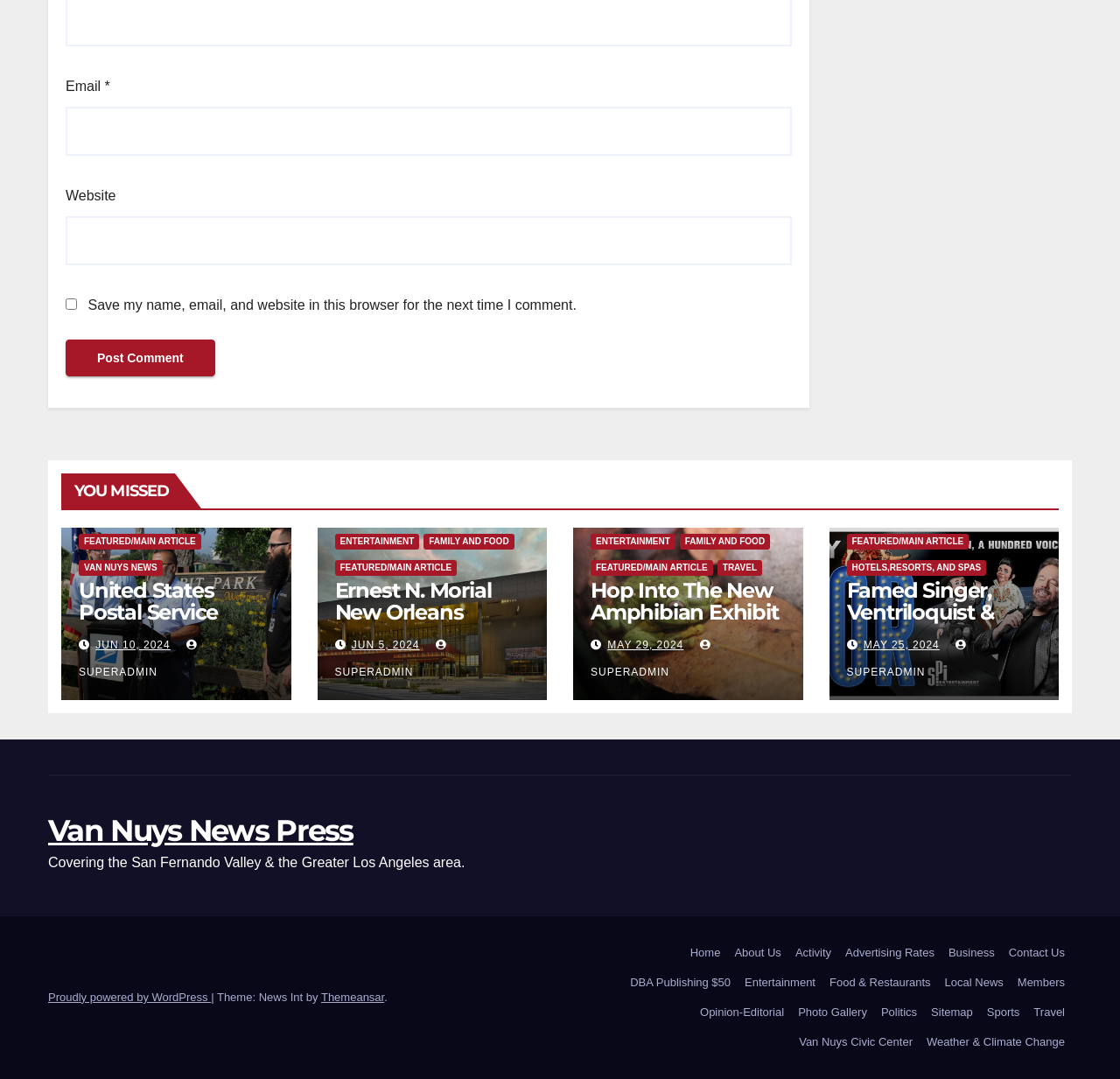Using the elements shown in the image, answer the question comprehensively: What type of articles are featured on this webpage?

The webpage contains multiple headings and links with titles such as 'United States Postal Service Delivers A Biting Speech' and 'Famed Singer, Ventriloquist & Comedian Terry Fator To Premiere All New Production At The Strat Hotel, Casino & Tower', indicating that the webpage features news articles.